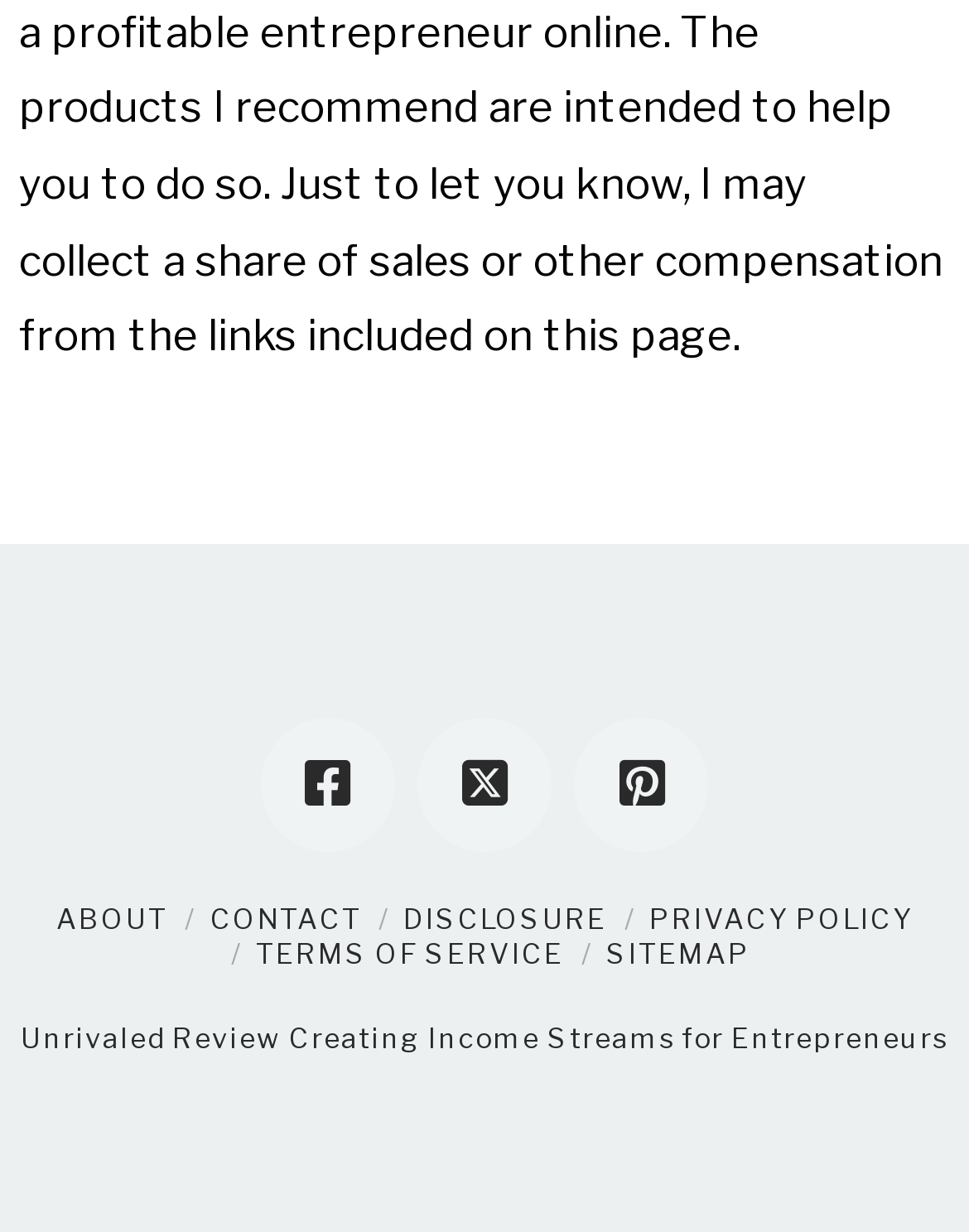Identify the bounding box coordinates for the region to click in order to carry out this instruction: "check PRIVACY POLICY". Provide the coordinates using four float numbers between 0 and 1, formatted as [left, top, right, bottom].

[0.67, 0.731, 0.942, 0.759]